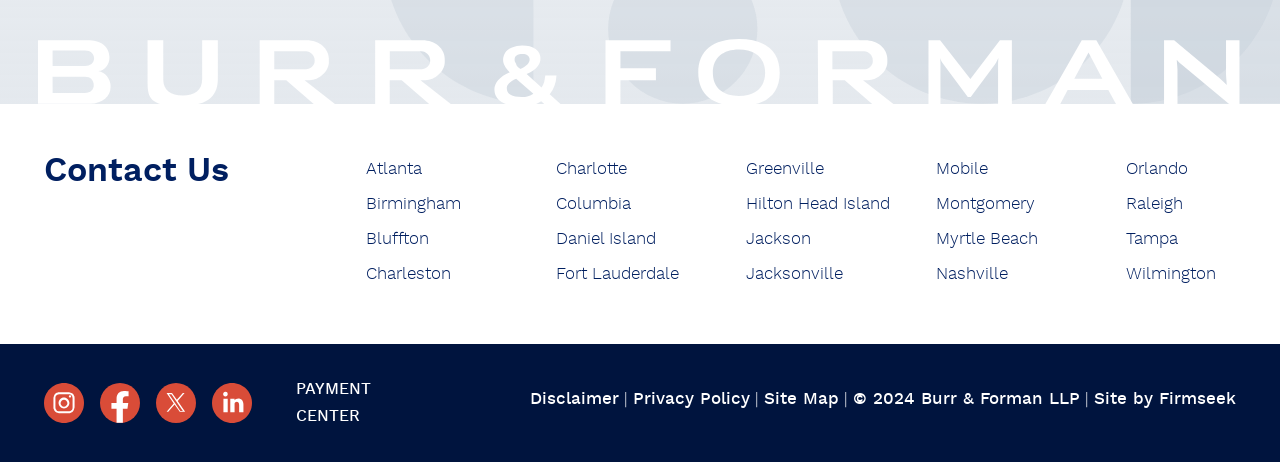Please locate the bounding box coordinates of the element that should be clicked to complete the given instruction: "View Disclaimer".

[0.414, 0.844, 0.484, 0.881]